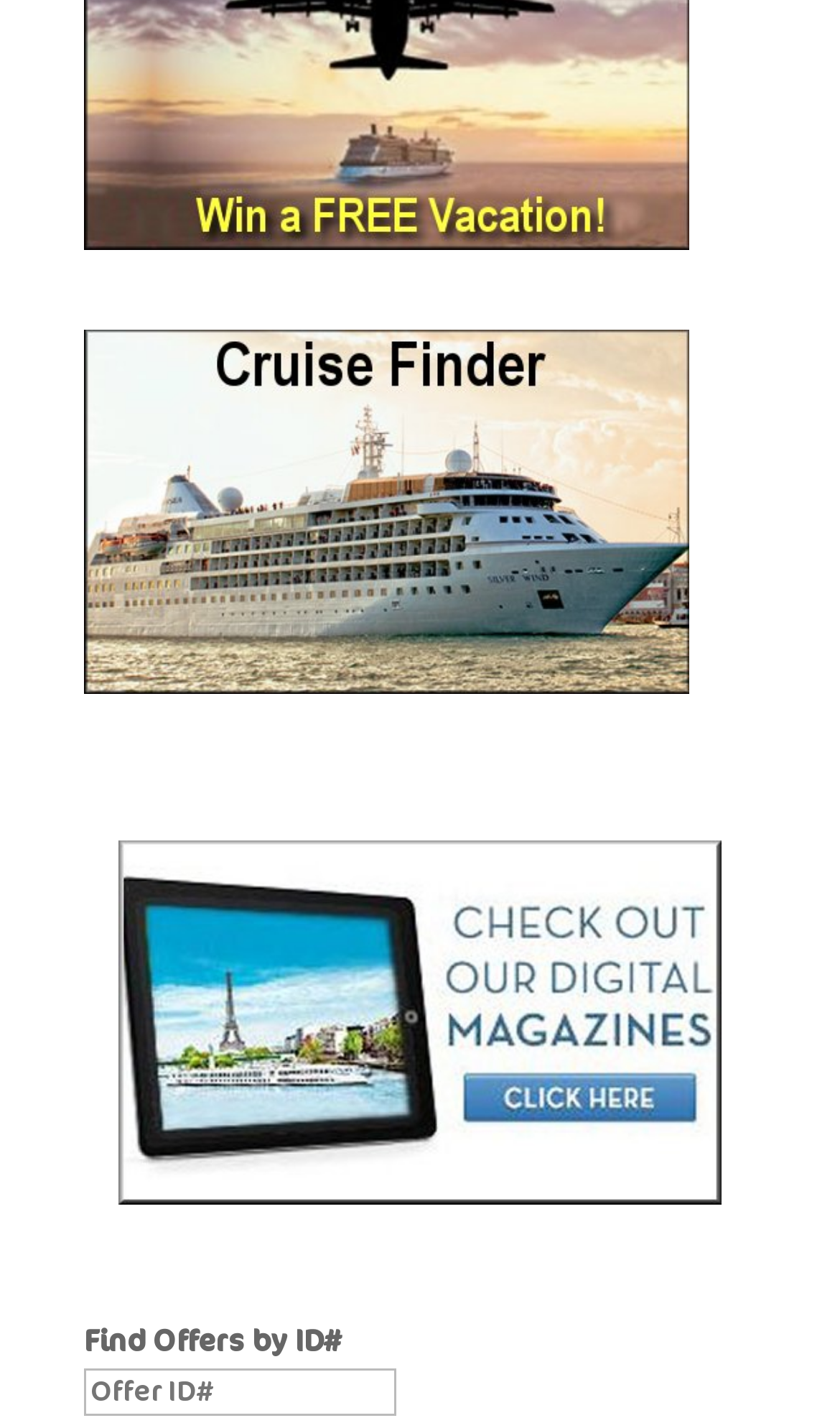Identify the bounding box for the described UI element. Provide the coordinates in (top-left x, top-left y, bottom-right x, bottom-right y) format with values ranging from 0 to 1: alt="popup"

[0.1, 0.156, 0.82, 0.182]